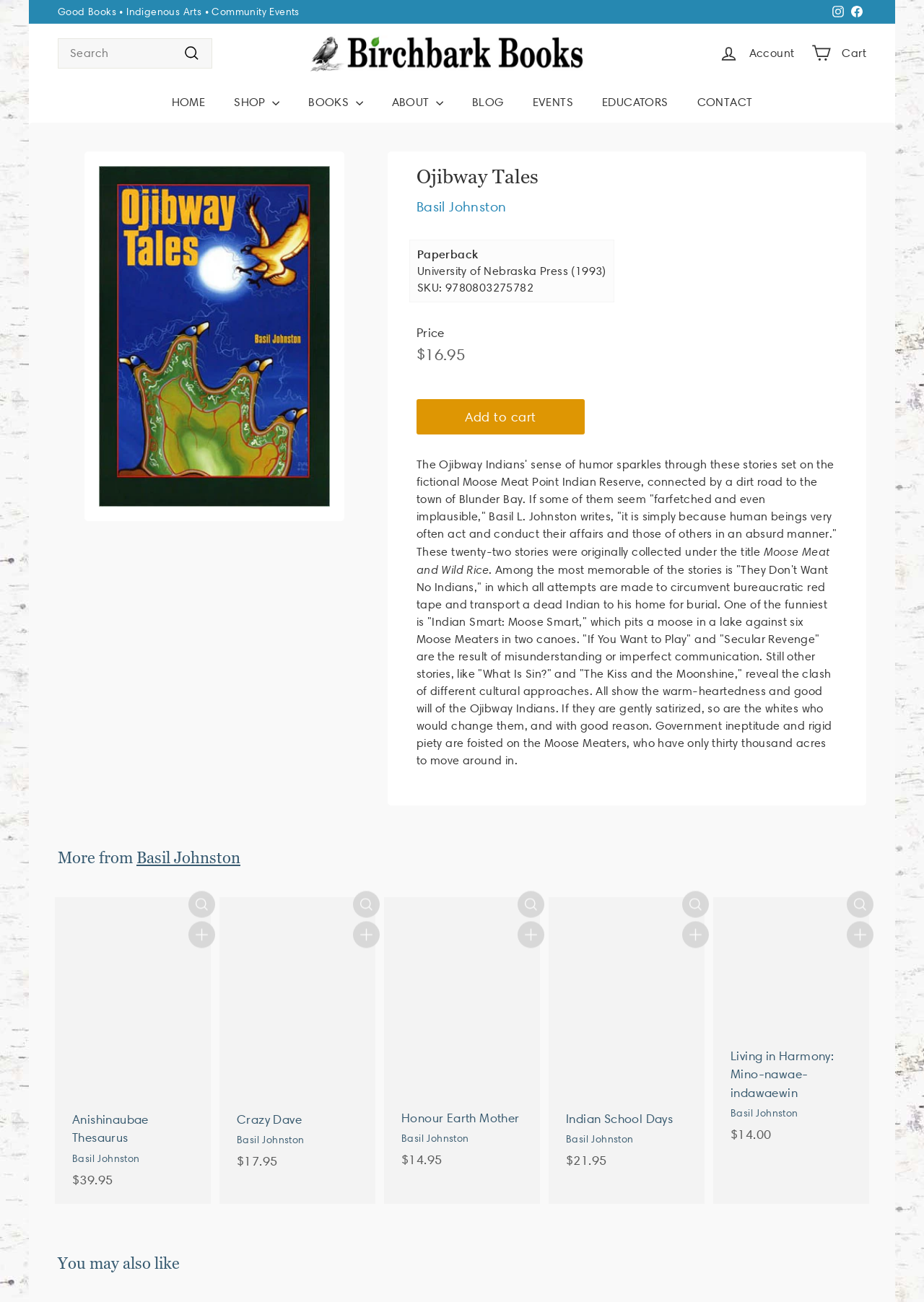Please mark the bounding box coordinates of the area that should be clicked to carry out the instruction: "Visit Instagram page".

[0.897, 0.001, 0.917, 0.018]